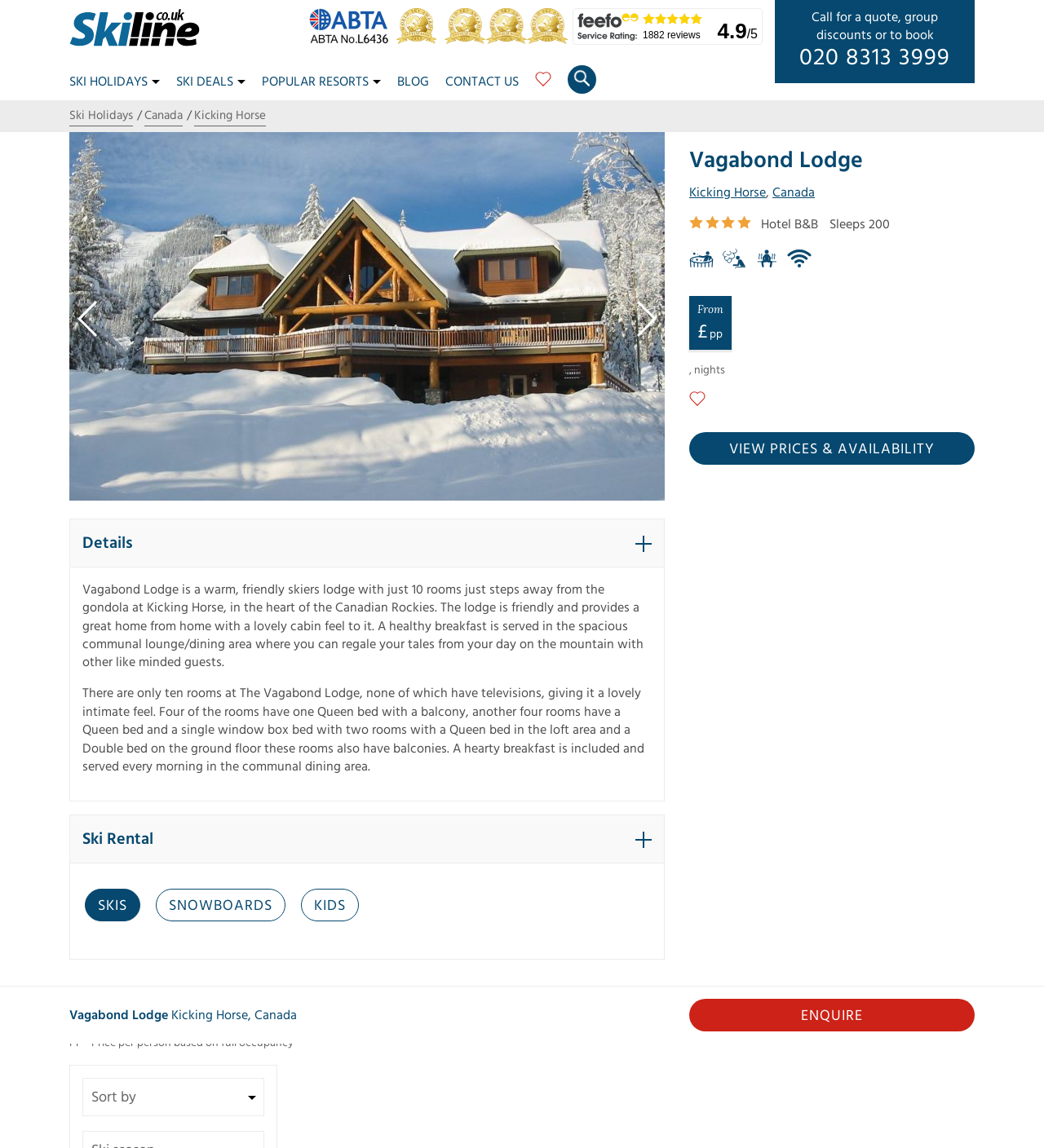What is the location of Vagabond Lodge?
Refer to the image and provide a concise answer in one word or phrase.

Kicking Horse, Canada